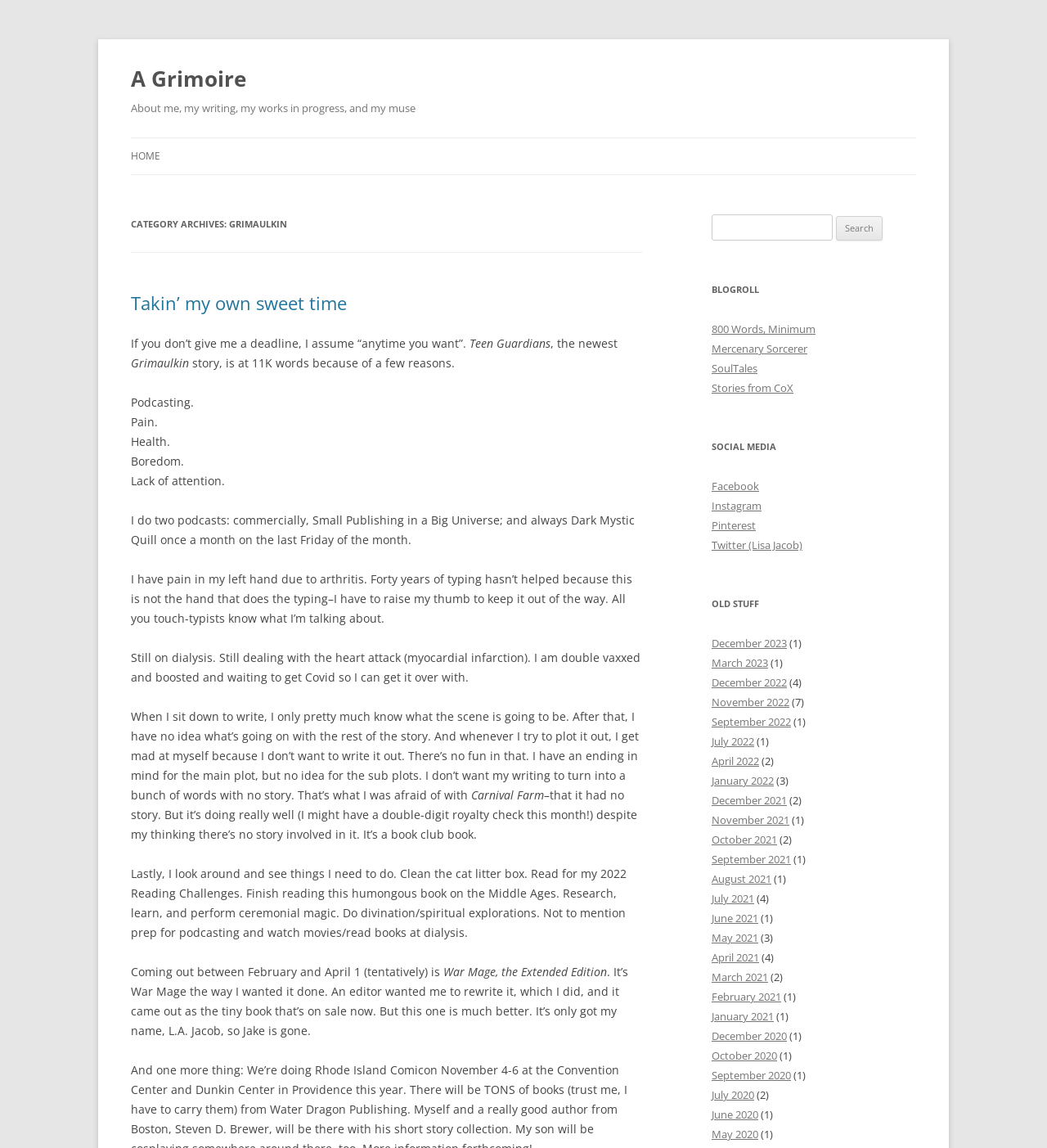Predict the bounding box coordinates of the area that should be clicked to accomplish the following instruction: "Search for something". The bounding box coordinates should consist of four float numbers between 0 and 1, i.e., [left, top, right, bottom].

[0.68, 0.187, 0.795, 0.21]